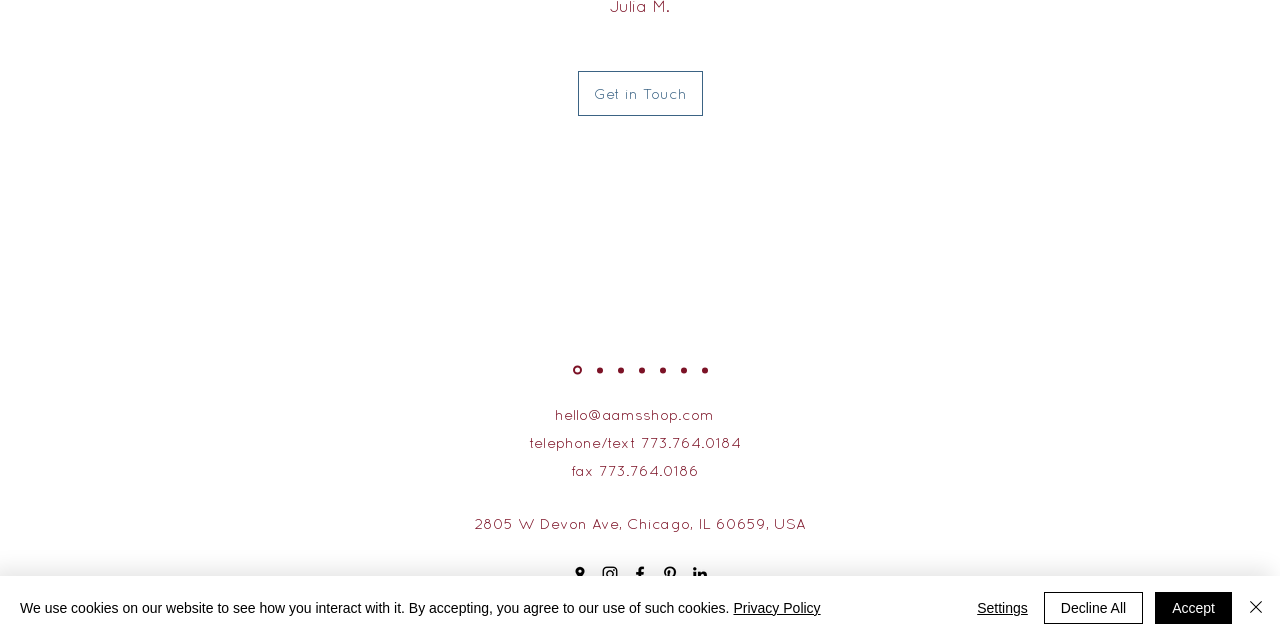Given the element description, predict the bounding box coordinates in the format (top-left x, top-left y, bottom-right x, bottom-right y). Make sure all values are between 0 and 1. Here is the element description: Get in Touch

[0.452, 0.111, 0.549, 0.181]